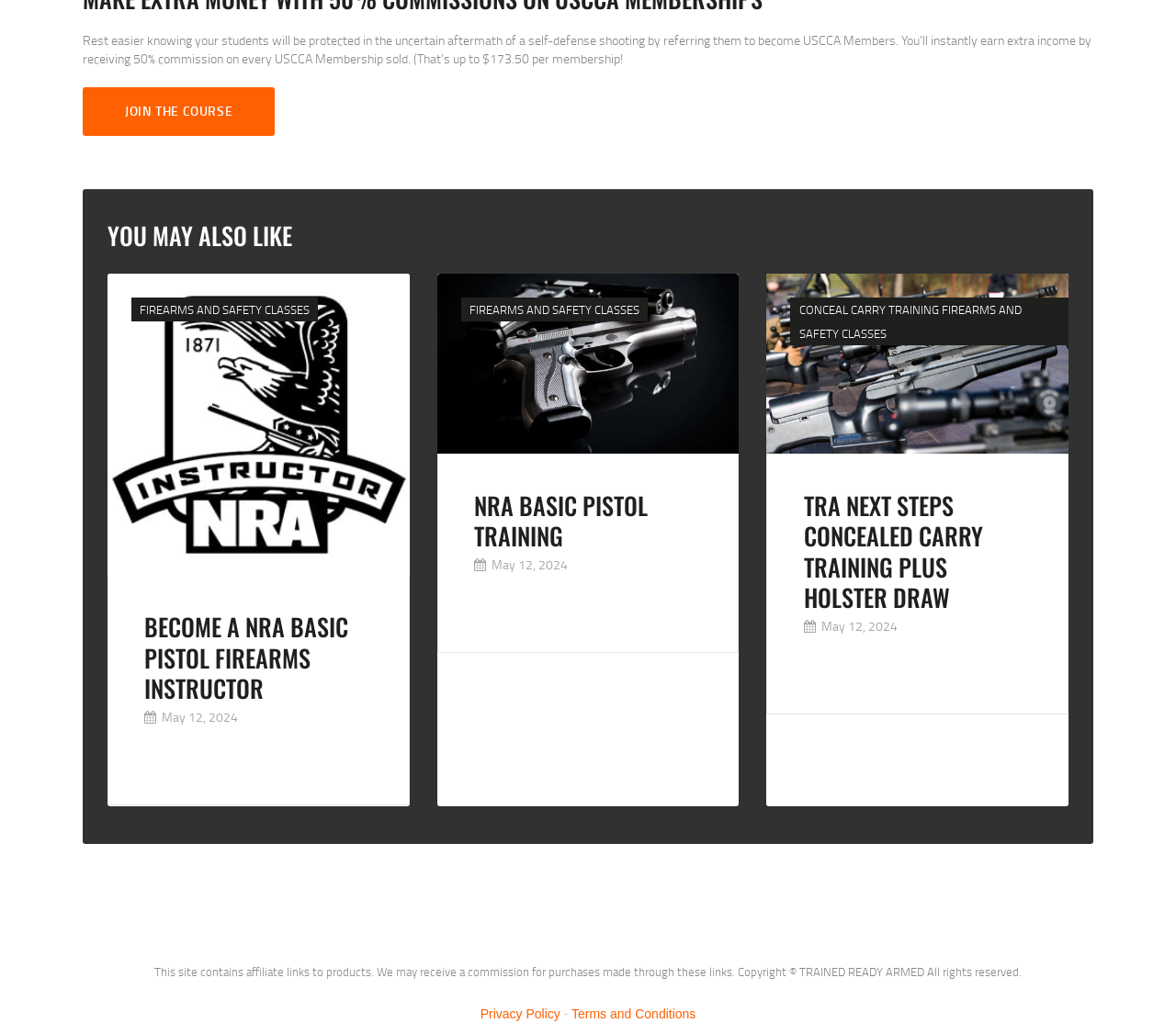Use one word or a short phrase to answer the question provided: 
What is the topic of the course mentioned in the image with a NRA logo?

Basic Pistol Firearms Instructor